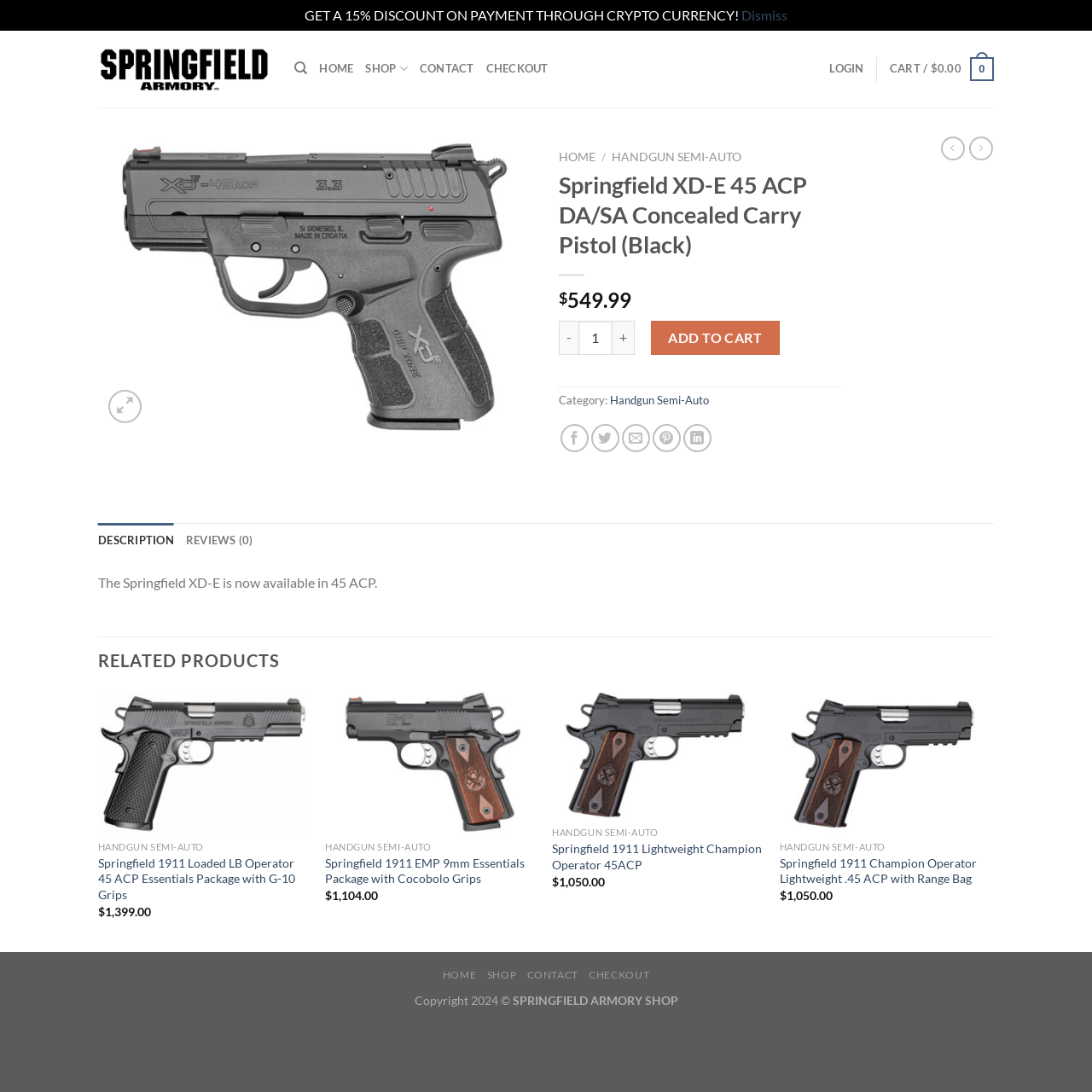Given the element description, predict the bounding box coordinates in the format (top-left x, top-left y, bottom-right x, bottom-right y), using floating point numbers between 0 and 1: Reviews (0)

[0.17, 0.479, 0.232, 0.511]